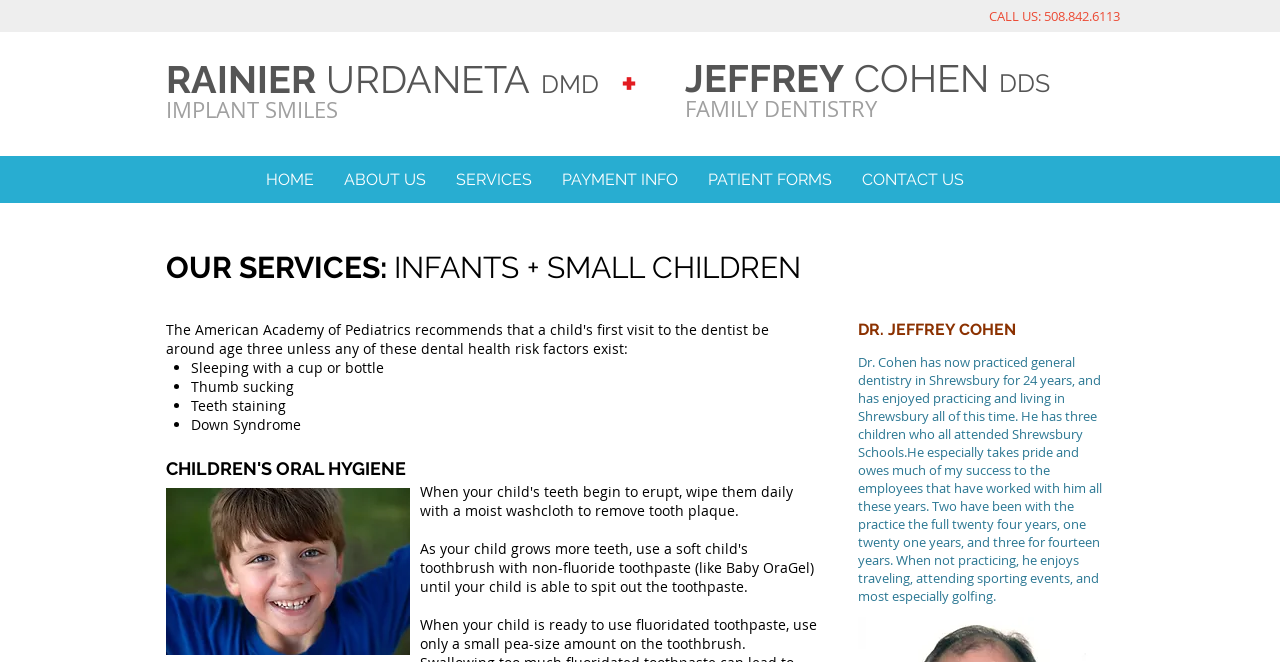How many children does Dr. Cohen have?
Please provide a comprehensive answer based on the information in the image.

I found the answer by reading the static text element that describes Dr. Cohen's biography, which states that 'He has three children who all attended Shrewsbury Schools'.